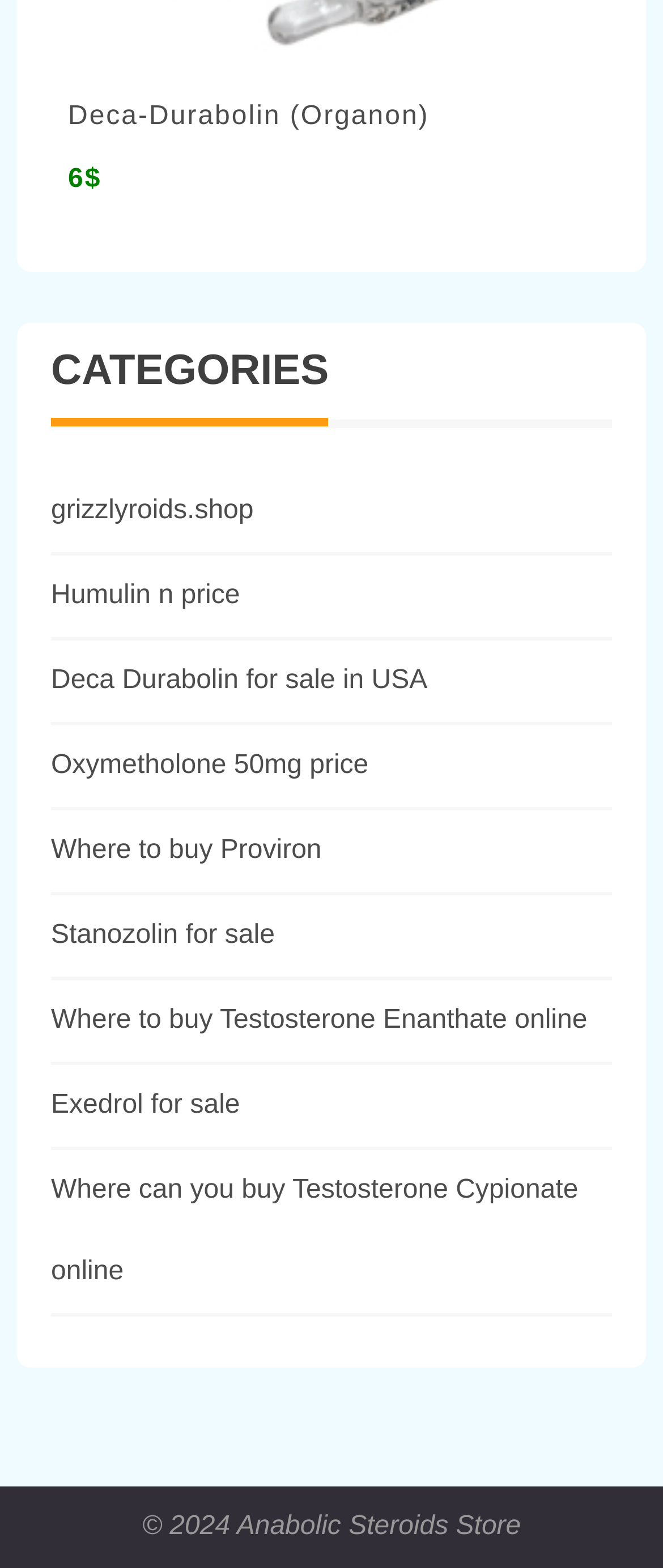What is the name of the online store?
Please answer the question with a detailed response using the information from the screenshot.

The webpage has a StaticText element with the text 'Anabolic Steroids Store' and bounding box coordinates [0.256, 0.964, 0.786, 0.982], indicating that the online store's name is Anabolic Steroids Store.